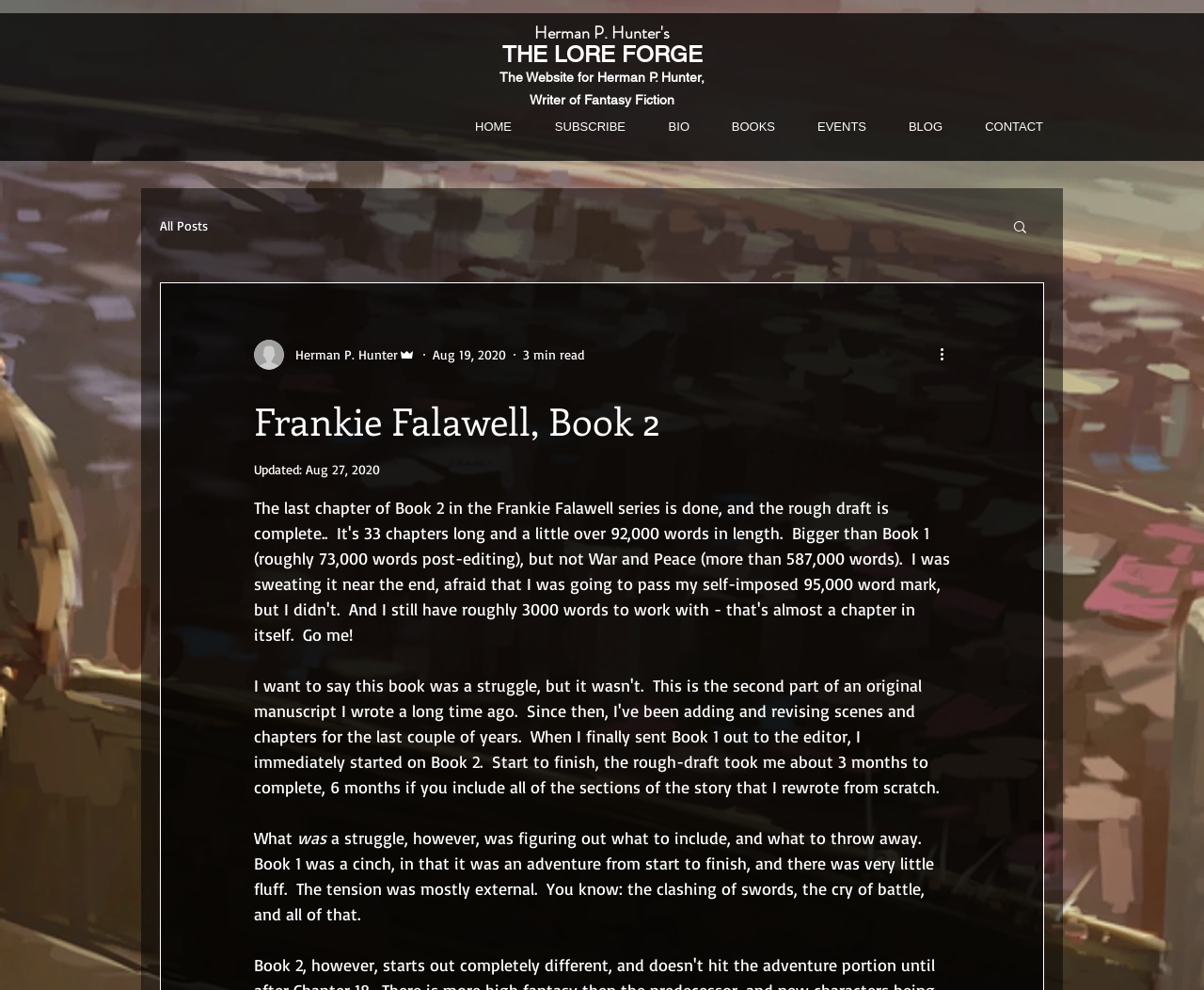Respond concisely with one word or phrase to the following query:
What is the name of the book series being discussed?

Frankie Falawell